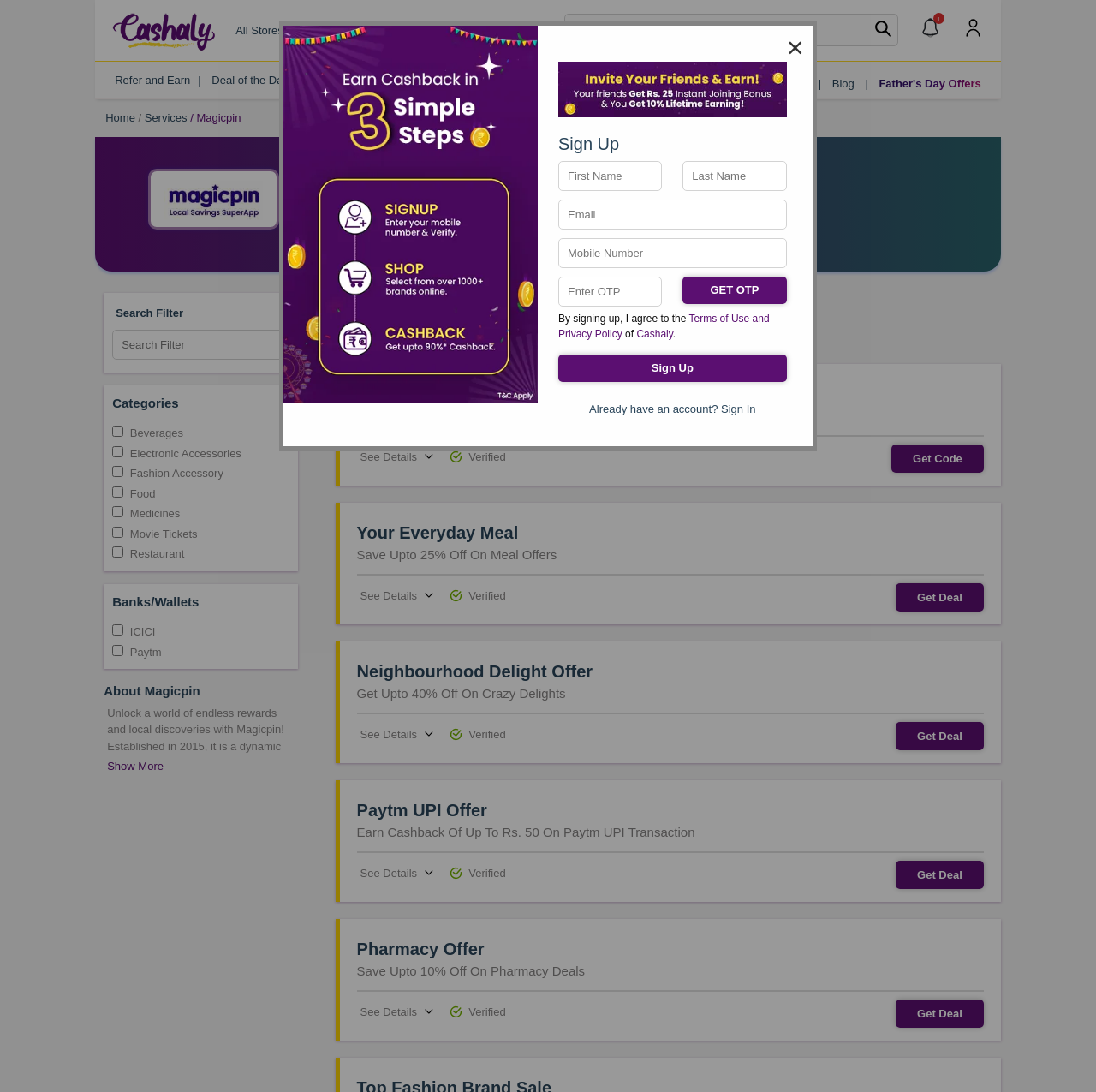What is the benefit of using Magicpin?
Based on the screenshot, answer the question with a single word or phrase.

Earn rewards and savings